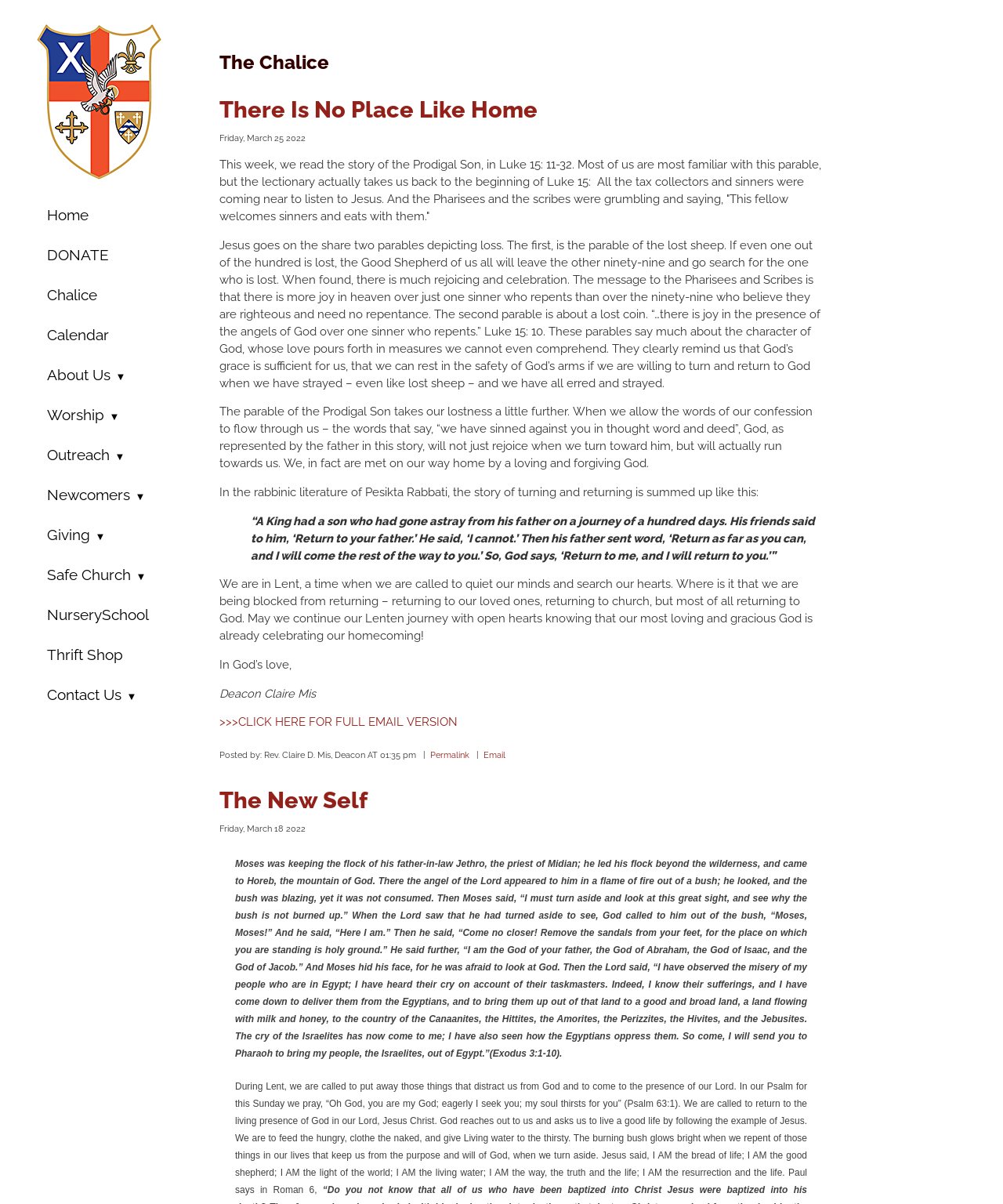Find the bounding box coordinates for the area you need to click to carry out the instruction: "Read the Bible passage". The coordinates should be four float numbers between 0 and 1, indicated as [left, top, right, bottom].

[0.219, 0.703, 0.82, 0.888]